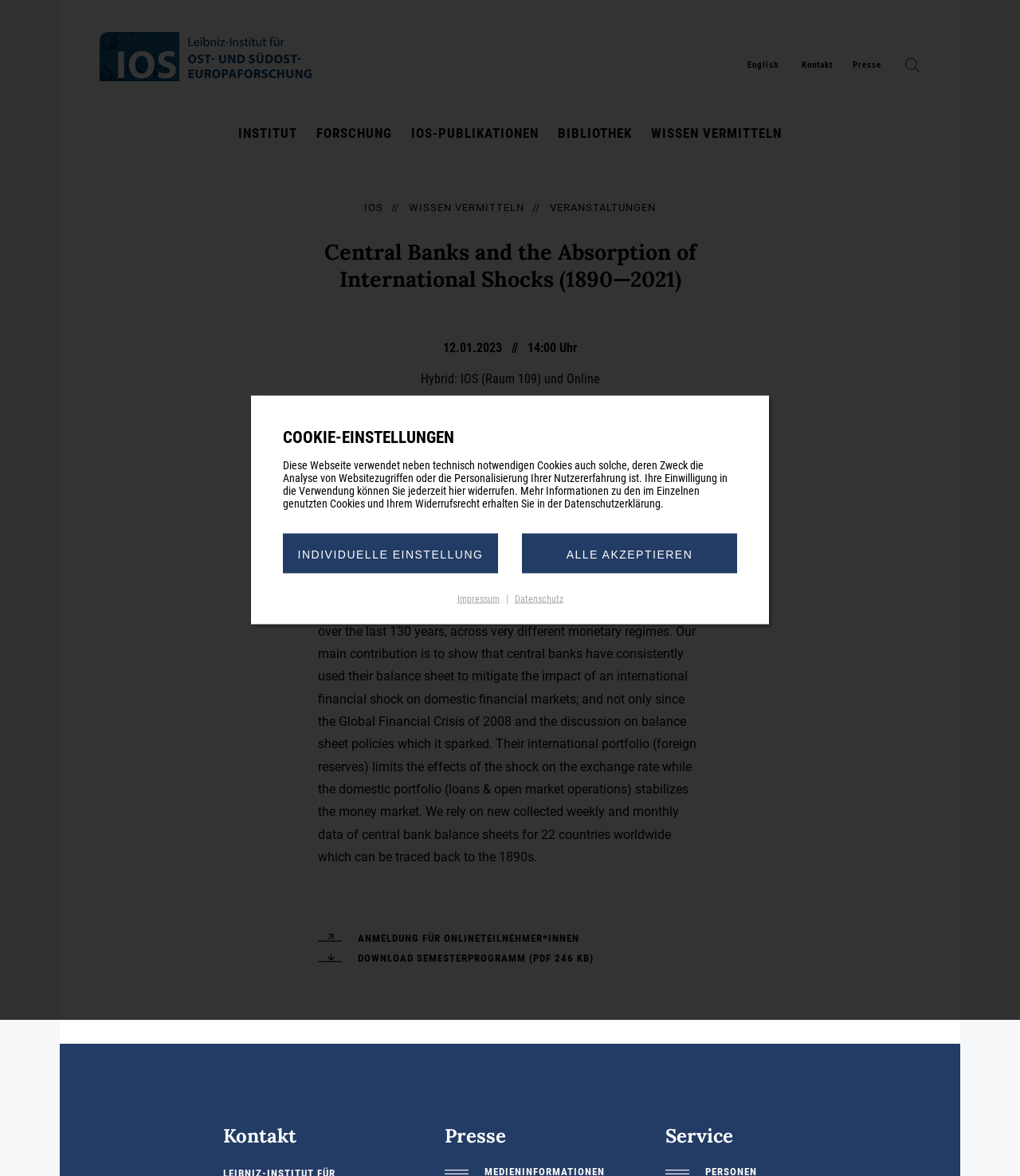Locate the bounding box of the UI element based on this description: "English". Provide four float numbers between 0 and 1 as [left, top, right, bottom].

[0.733, 0.047, 0.763, 0.063]